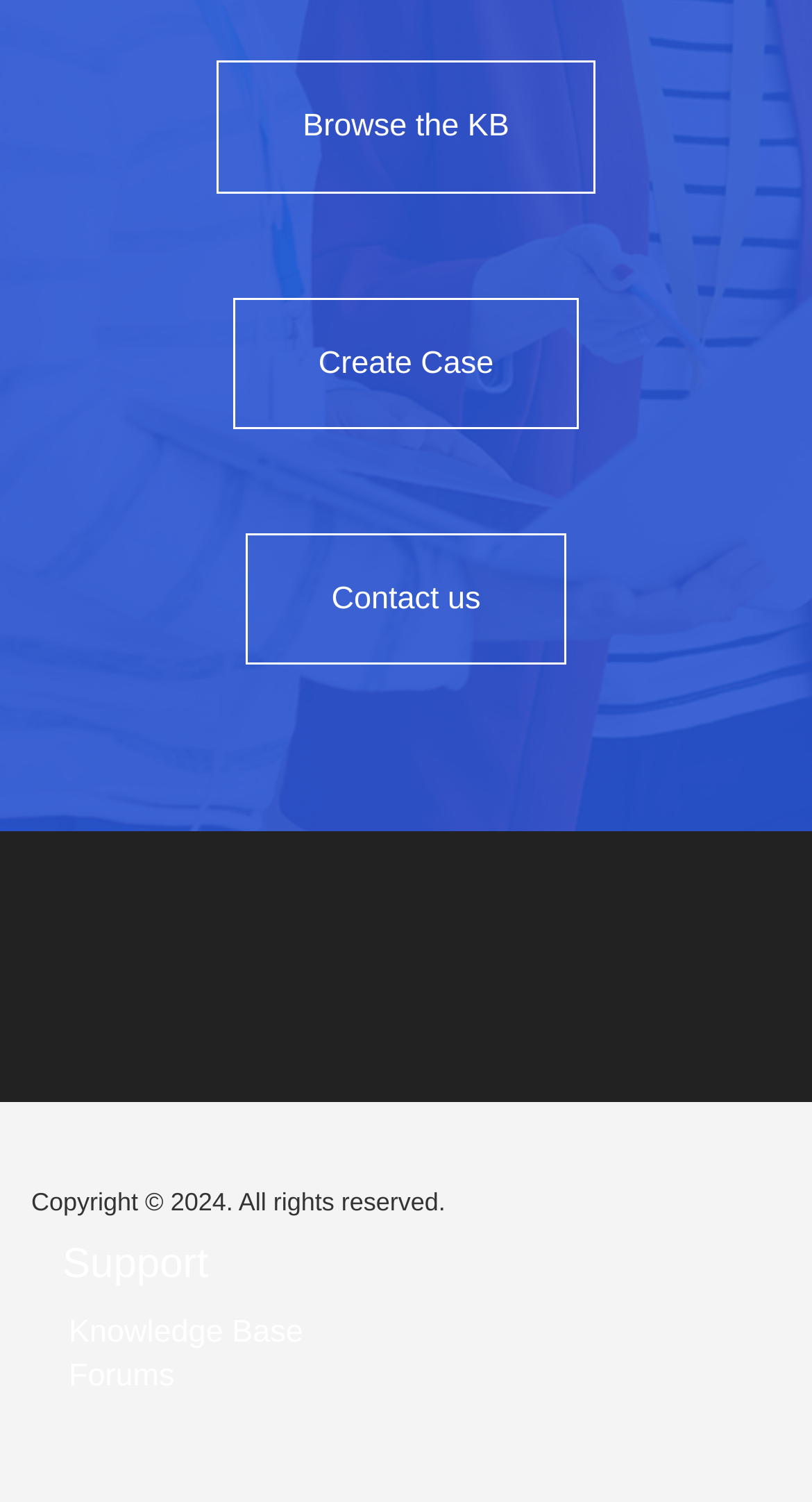Answer the question below using just one word or a short phrase: 
How many links are under the 'Support' navigation?

2